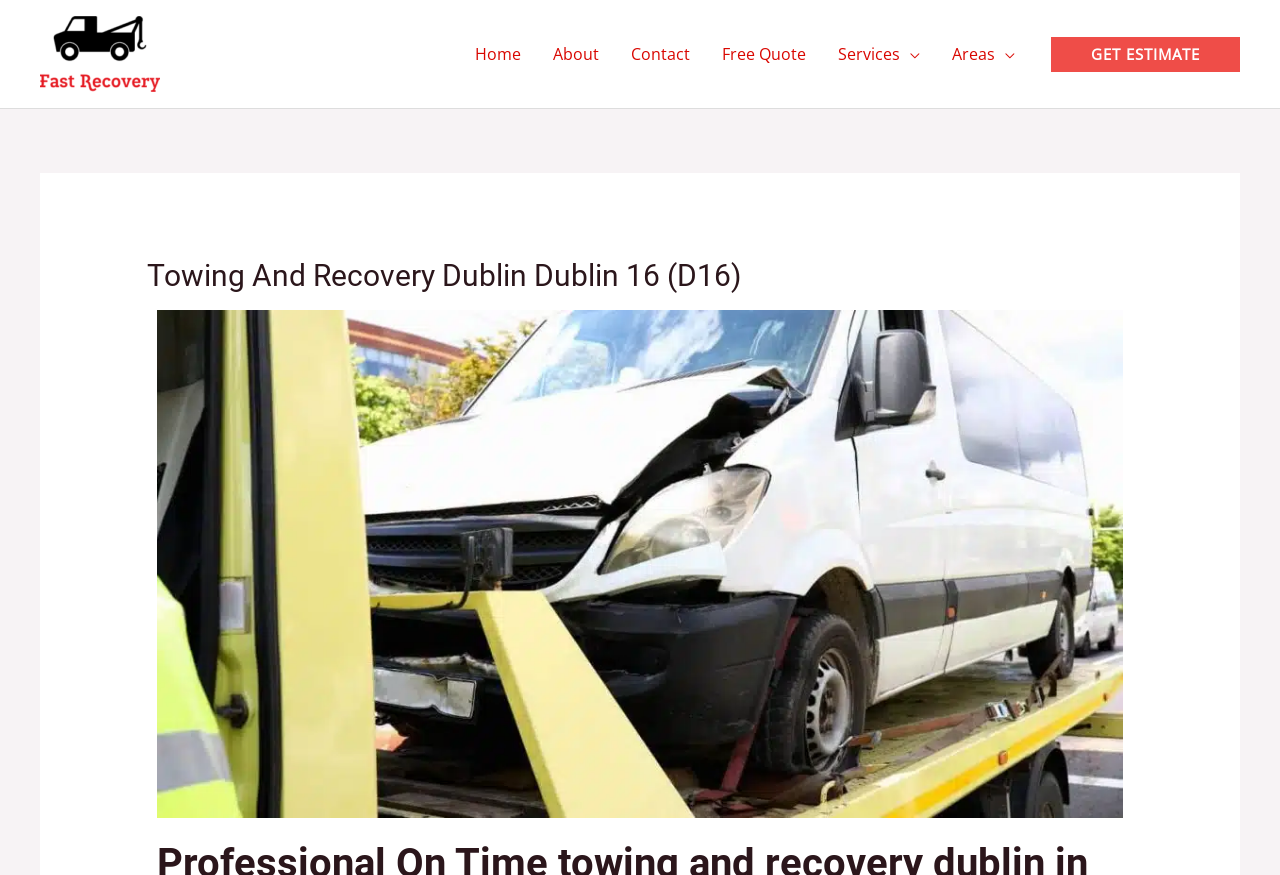Please identify the bounding box coordinates of the clickable element to fulfill the following instruction: "Get an estimate". The coordinates should be four float numbers between 0 and 1, i.e., [left, top, right, bottom].

[0.821, 0.042, 0.969, 0.082]